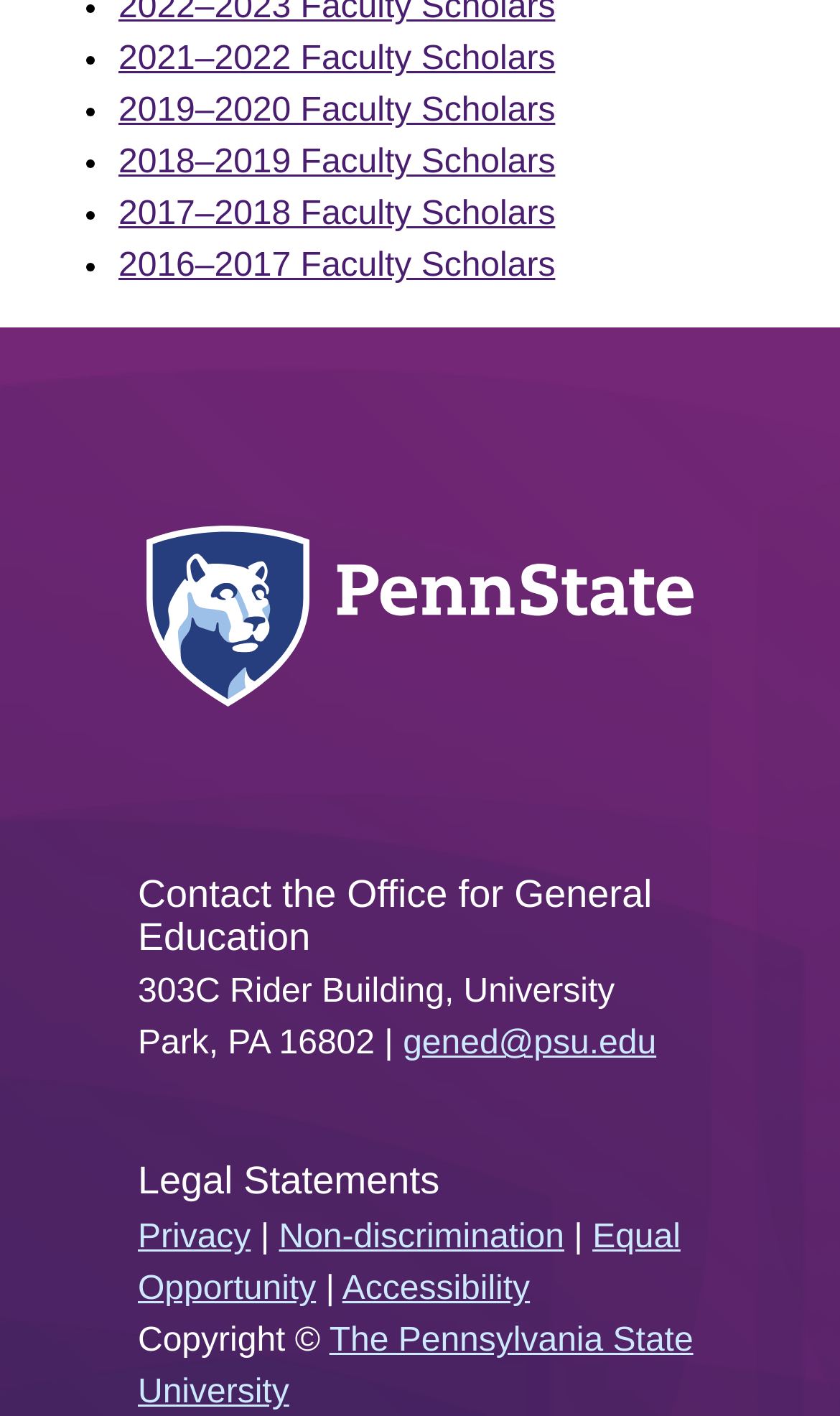Please determine the bounding box coordinates, formatted as (top-left x, top-left y, bottom-right x, bottom-right y), with all values as floating point numbers between 0 and 1. Identify the bounding box of the region described as: 2016–2017 Faculty Scholars

[0.141, 0.175, 0.661, 0.201]